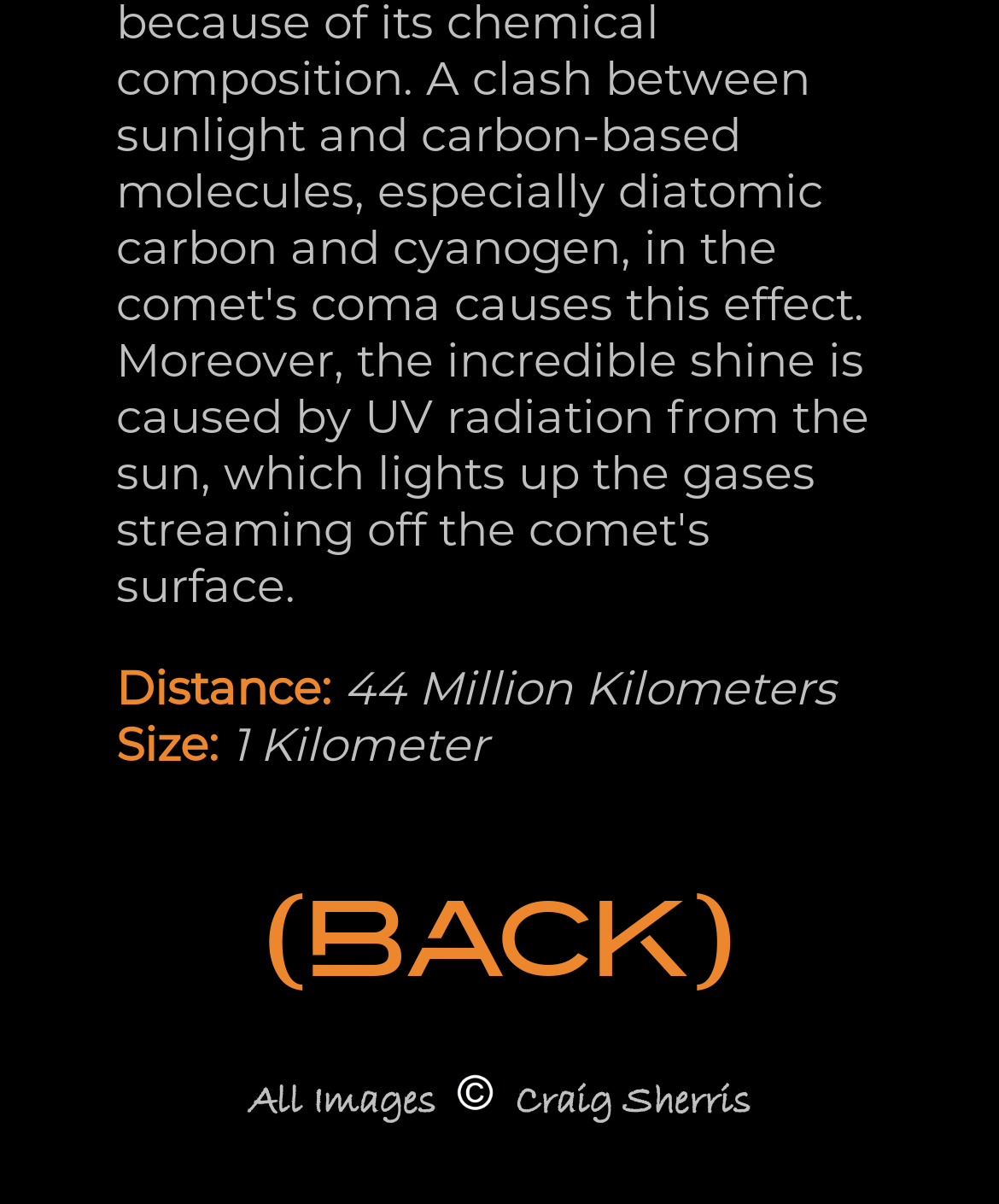What is the text on the link at the top?
Please provide an in-depth and detailed response to the question.

The webpage contains a link element with the text '(BACK)' which is located at the top of the webpage, suggesting that it is a navigation link to go back to a previous page.